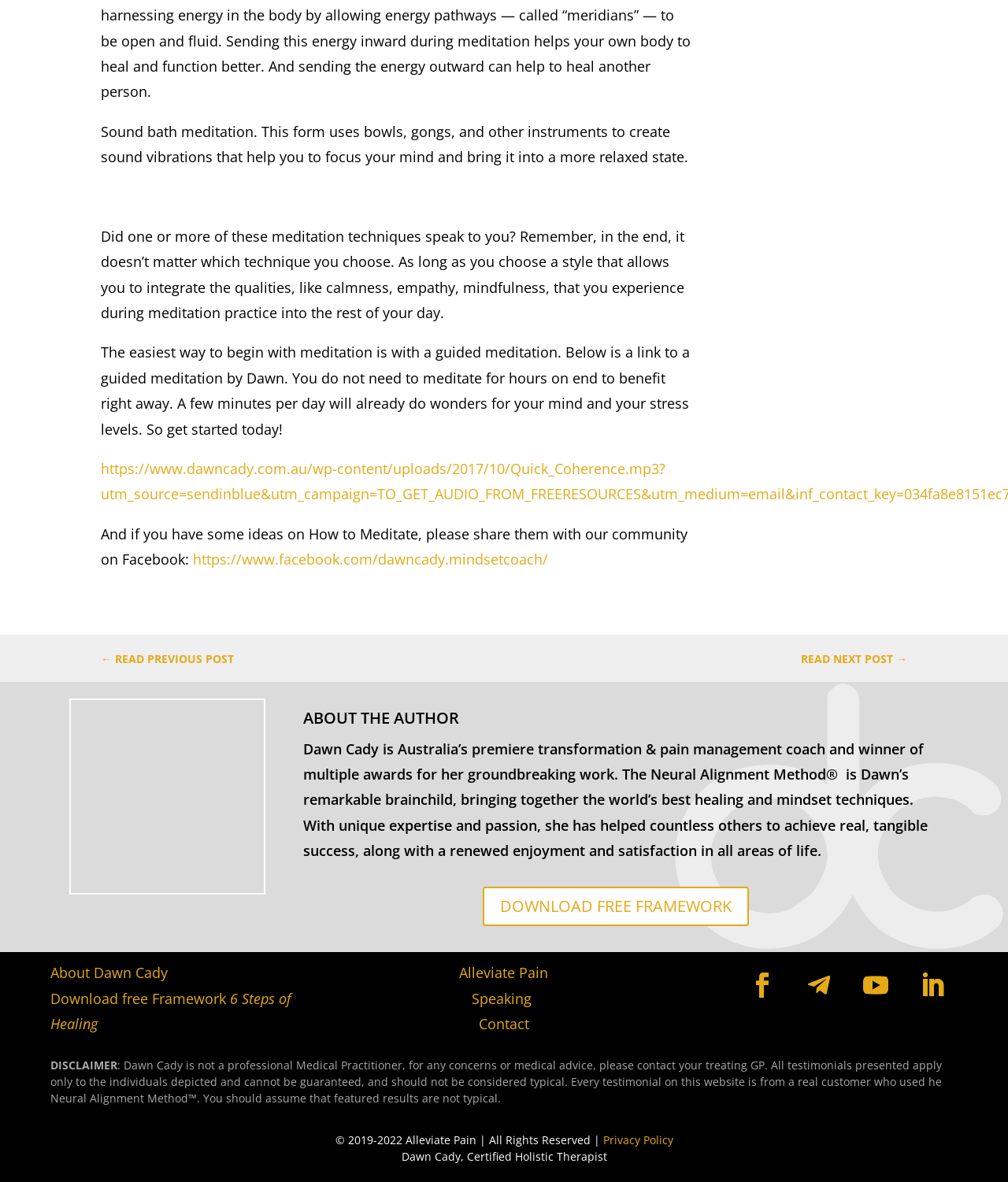Please give the bounding box coordinates of the area that should be clicked to fulfill the following instruction: "Click the link to Dawn Cady's Facebook page". The coordinates should be in the format of four float numbers from 0 to 1, i.e., [left, top, right, bottom].

[0.191, 0.465, 0.544, 0.481]